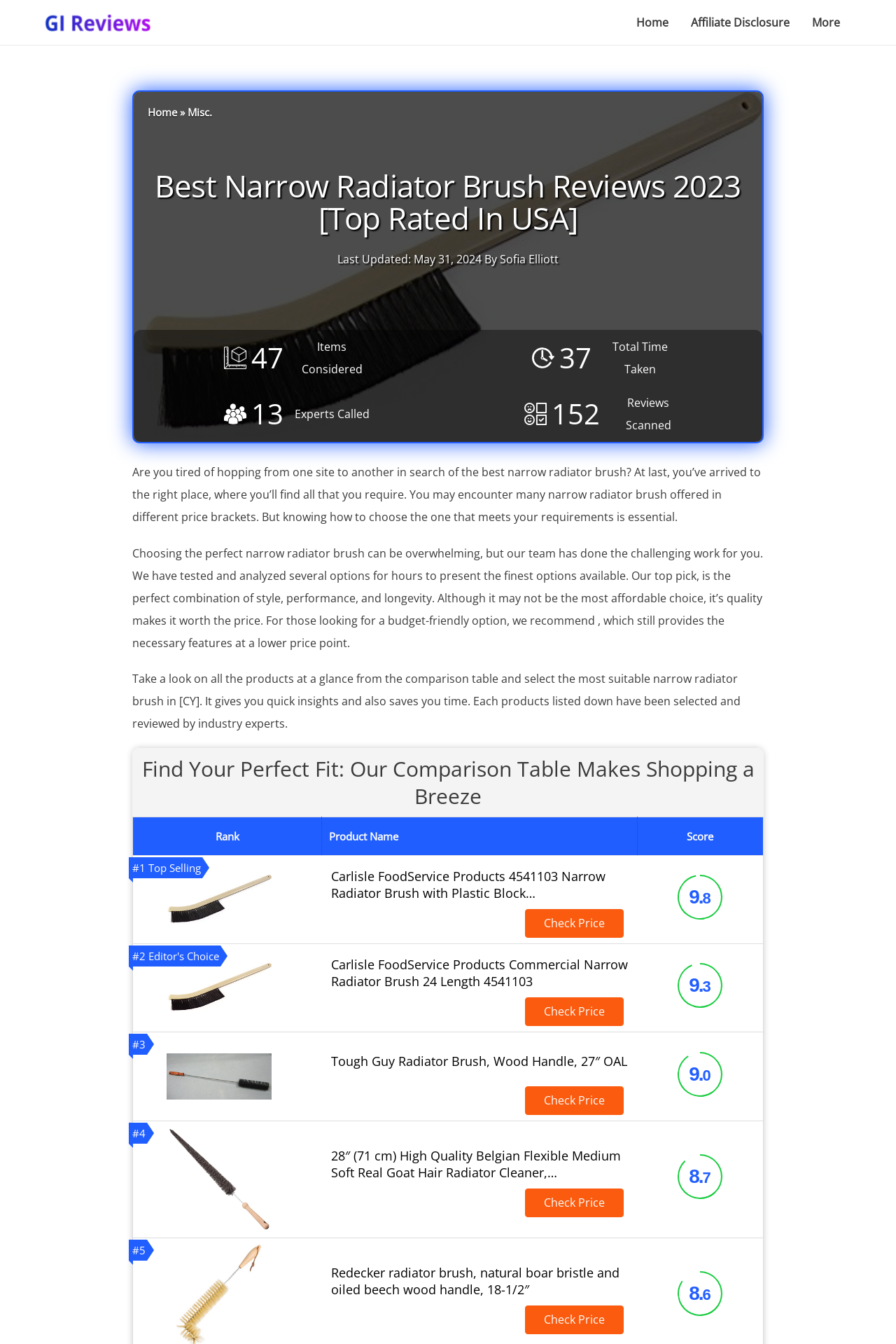How many products are compared in the table?
Could you answer the question with a detailed and thorough explanation?

By examining the comparison table, I can see that there are four rows, each representing a different product, therefore, four products are compared in the table.